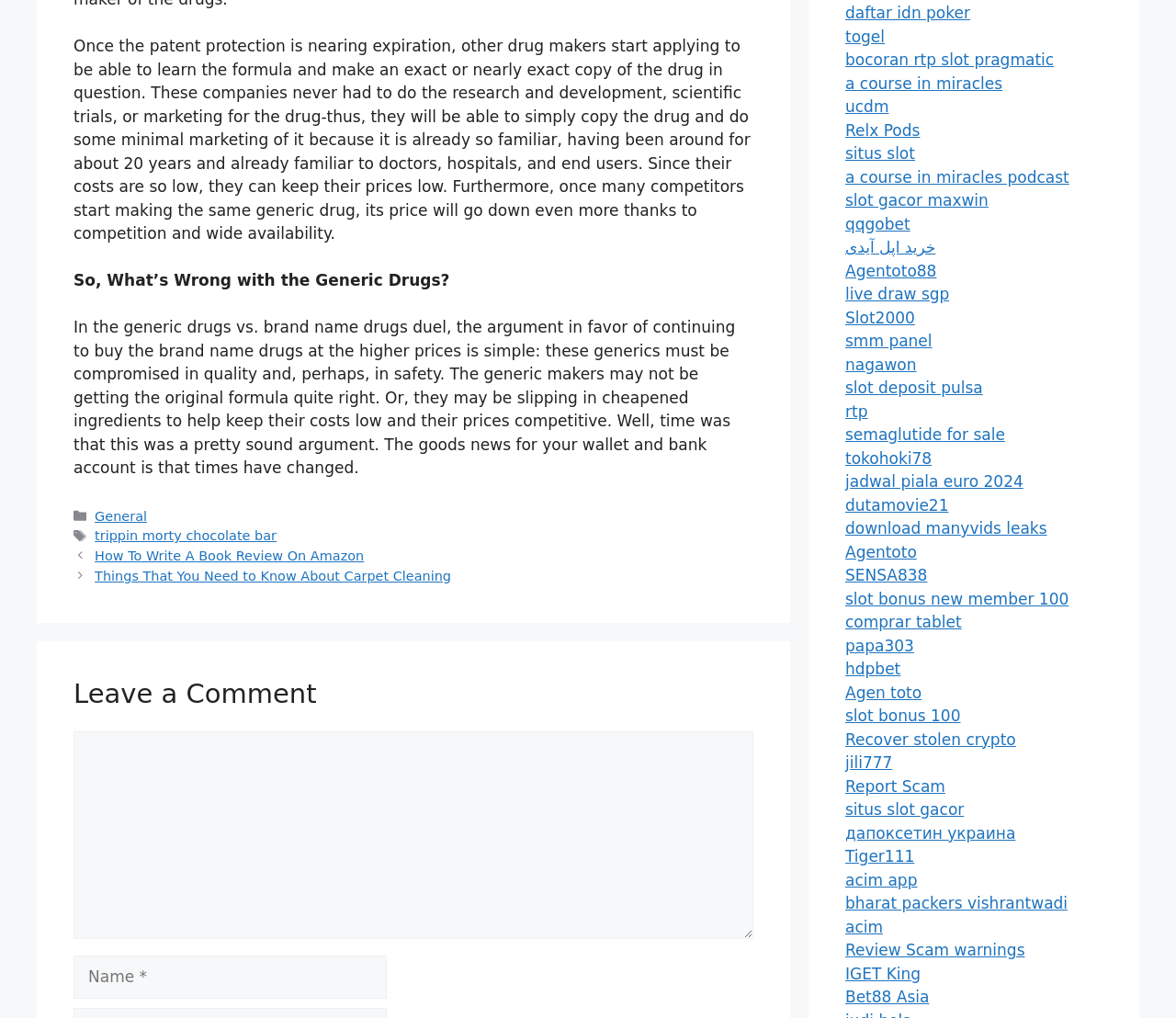Pinpoint the bounding box coordinates of the area that must be clicked to complete this instruction: "Click the 'Leave a Comment' heading".

[0.062, 0.666, 0.641, 0.7]